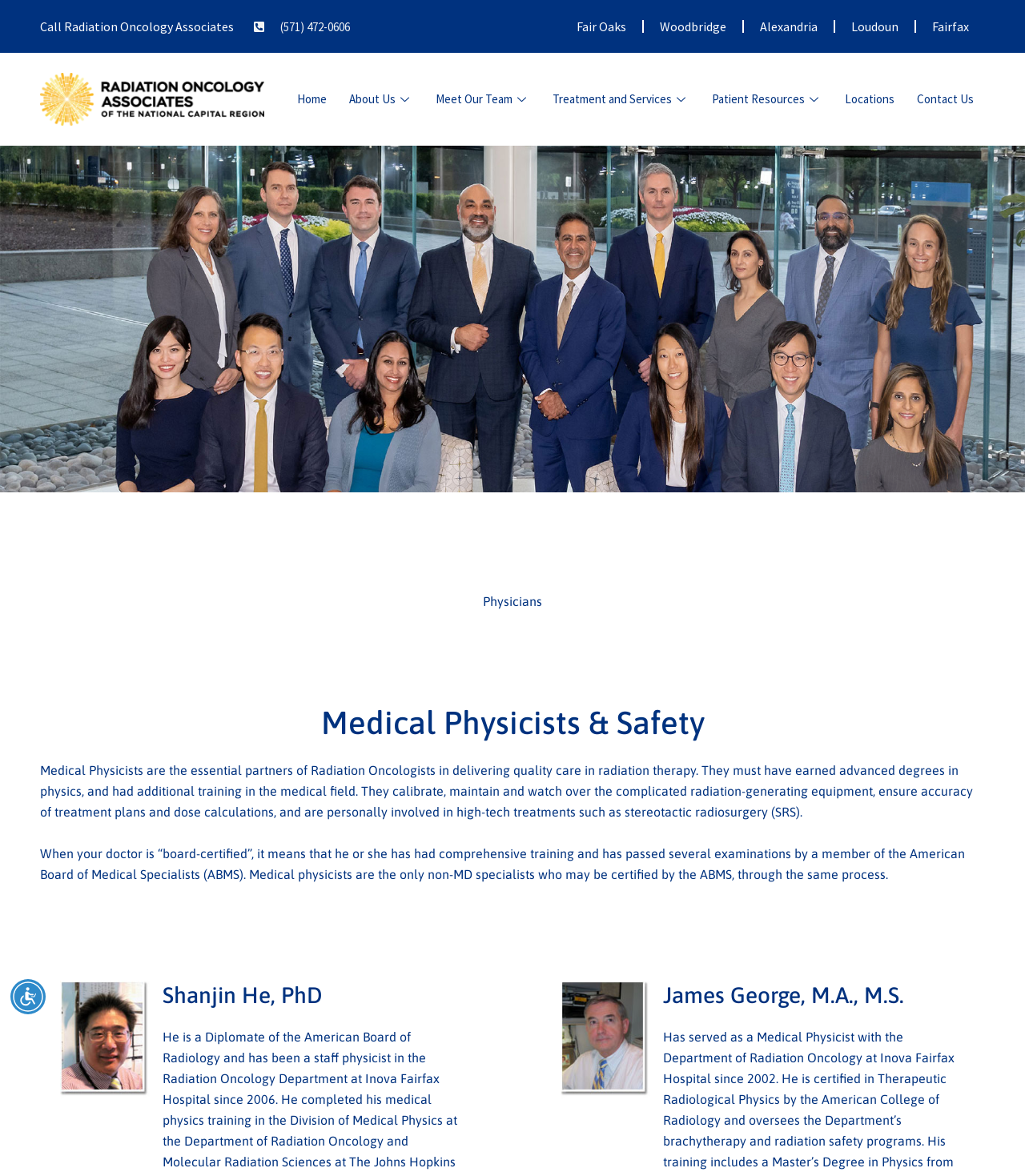Generate a comprehensive description of the webpage content.

The webpage is about Medical Physics Staff in Radiation Oncology. At the top right corner, there is an "Accessibility Menu" button. Below it, there is a "Call Radiation Oncology Associates" text with a phone number "(571) 472-0606" next to it. 

On the top navigation bar, there are several links: "Home", "About Us", "Meet Our Team", "Treatment and Services", "Patient Resources", "Locations", and "Contact Us". 

The main content of the page is divided into two sections. The first section has a heading "Medical Physicists & Safety" and describes the role of medical physicists in radiation therapy, including their responsibilities and qualifications. 

Below this section, there are two columns of text. The left column describes the certification process for medical physicists, while the right column has two figures, likely images of medical physicists, with headings "Shanjin He, PhD" and "James George, M.A., M.S." above them. 

At the bottom of the page, there are five links to different locations: "Fair Oaks", "Woodbridge", "Alexandria", "Loudoun", and "Fairfax".